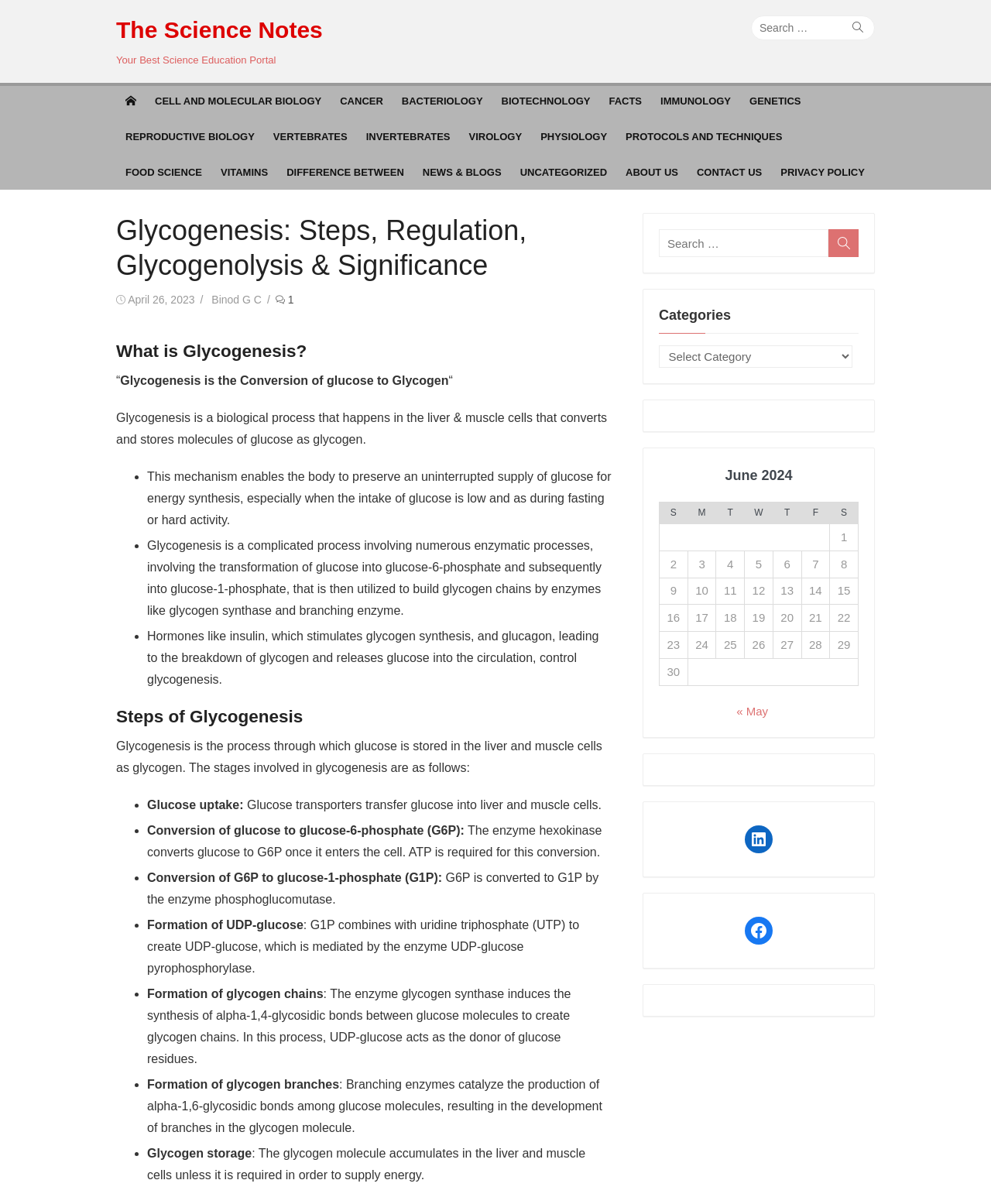Utilize the details in the image to give a detailed response to the question: What is the purpose of glycogenesis?

The purpose of glycogenesis can be inferred from the text, which states that it enables the body to preserve an uninterrupted supply of glucose for energy synthesis, especially when the intake of glucose is low.